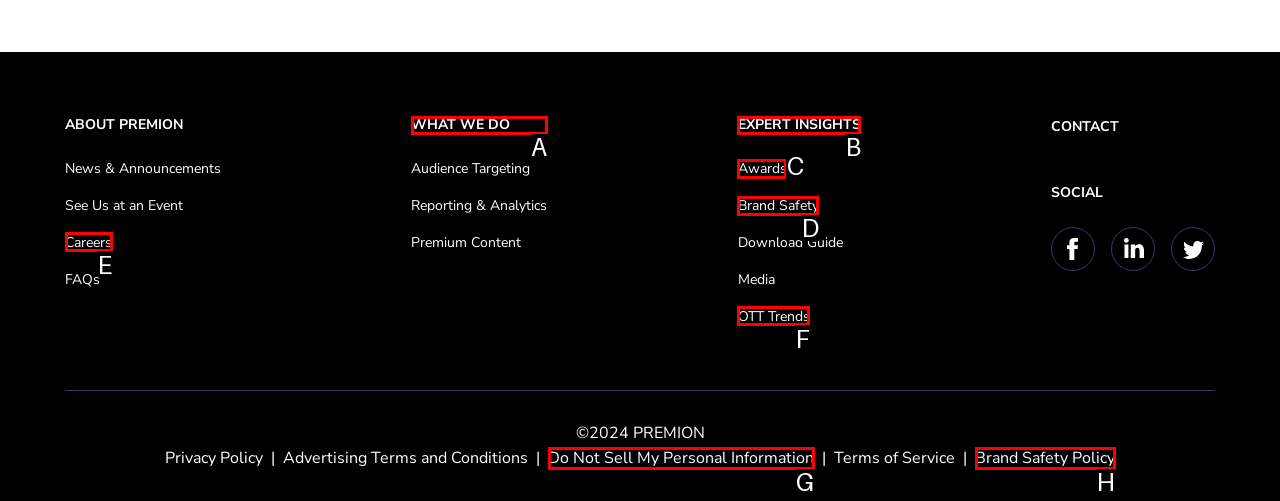Using the provided description: Brand Safety Policy, select the most fitting option and return its letter directly from the choices.

H